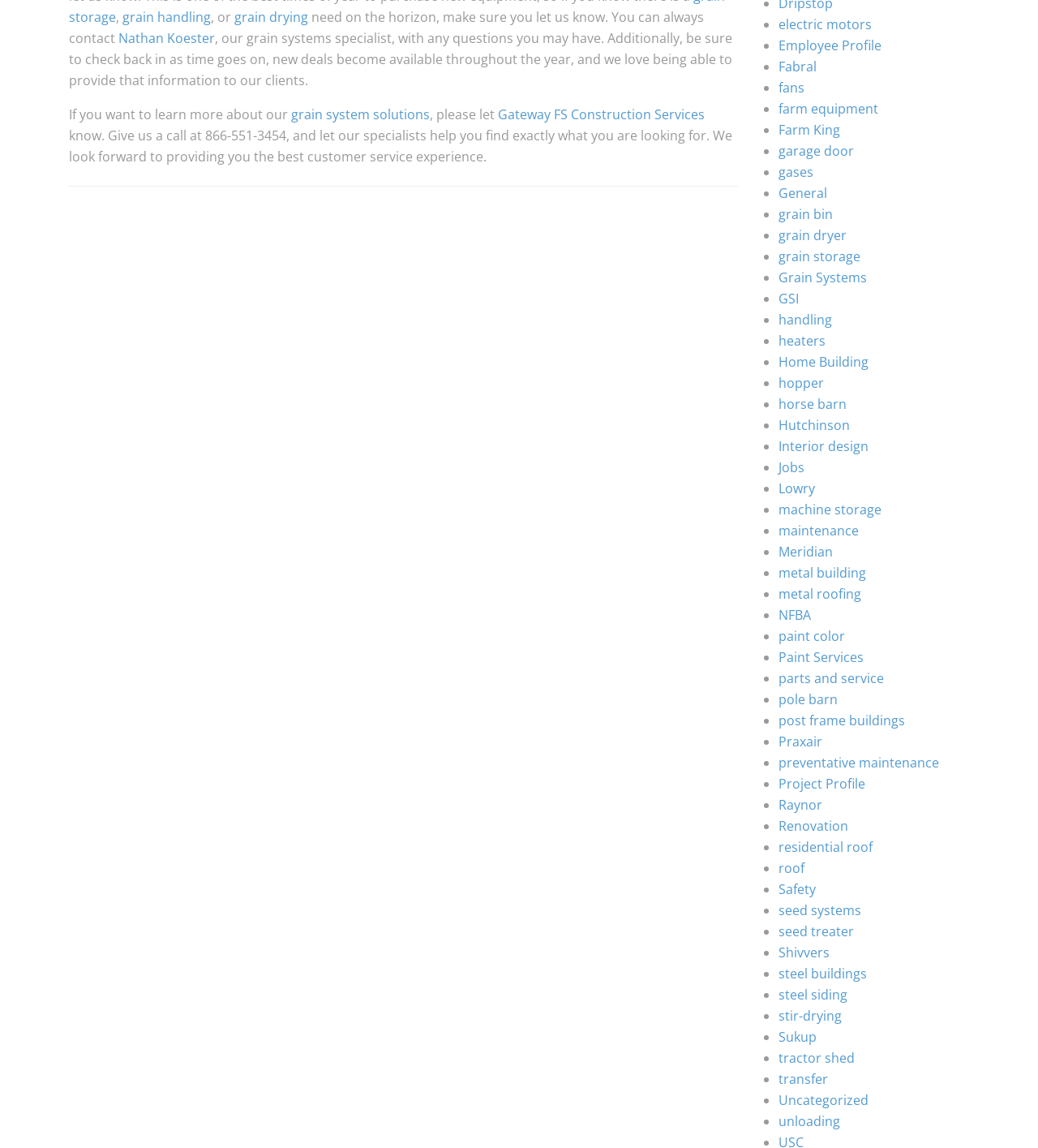Provide your answer in one word or a succinct phrase for the question: 
What is the contact number for customer service?

866-551-3454